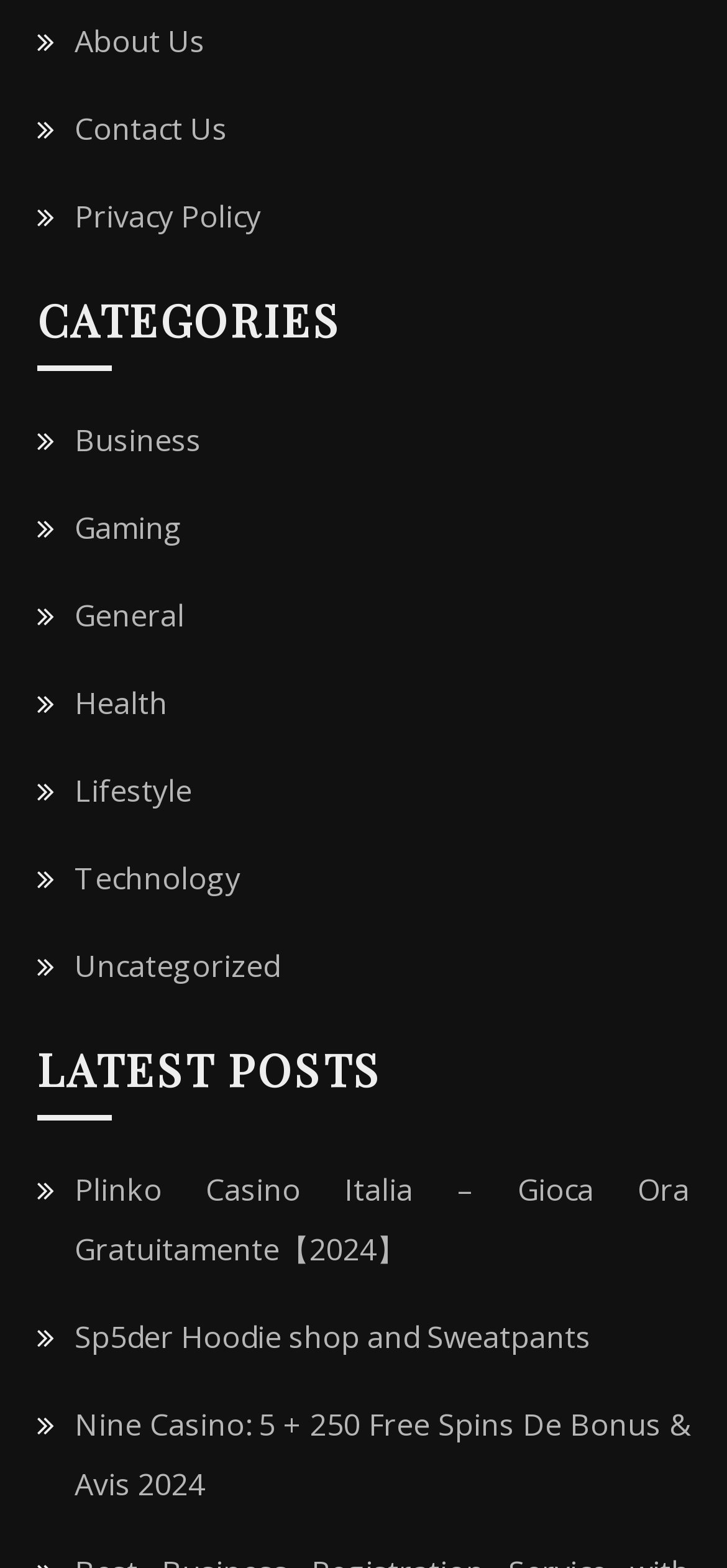Find the bounding box coordinates of the element to click in order to complete this instruction: "Explore Technology category". The bounding box coordinates must be four float numbers between 0 and 1, denoted as [left, top, right, bottom].

[0.103, 0.547, 0.331, 0.573]